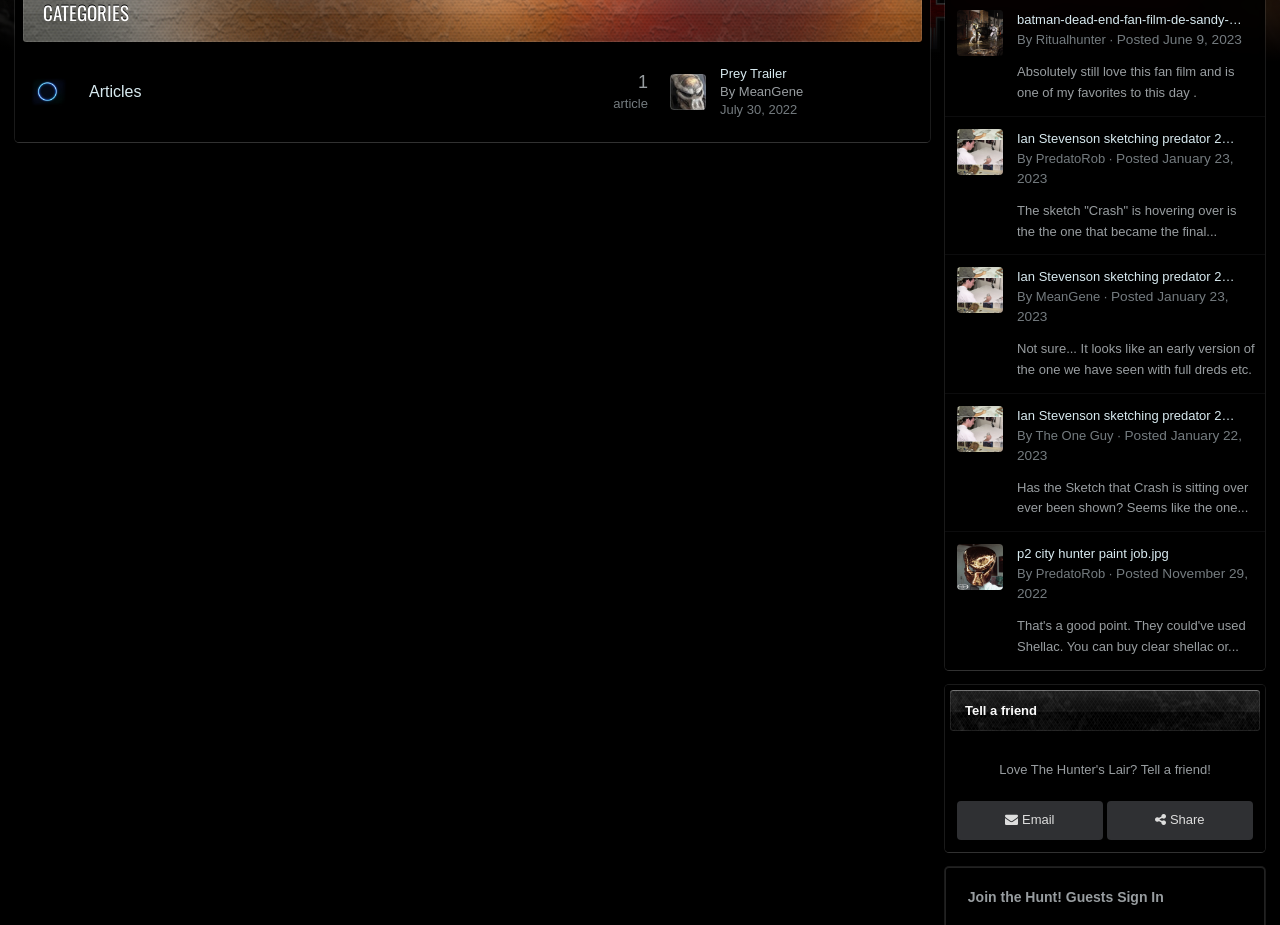Please provide the bounding box coordinates for the UI element as described: "MeanGene". The coordinates must be four floats between 0 and 1, represented as [left, top, right, bottom].

[0.809, 0.313, 0.859, 0.329]